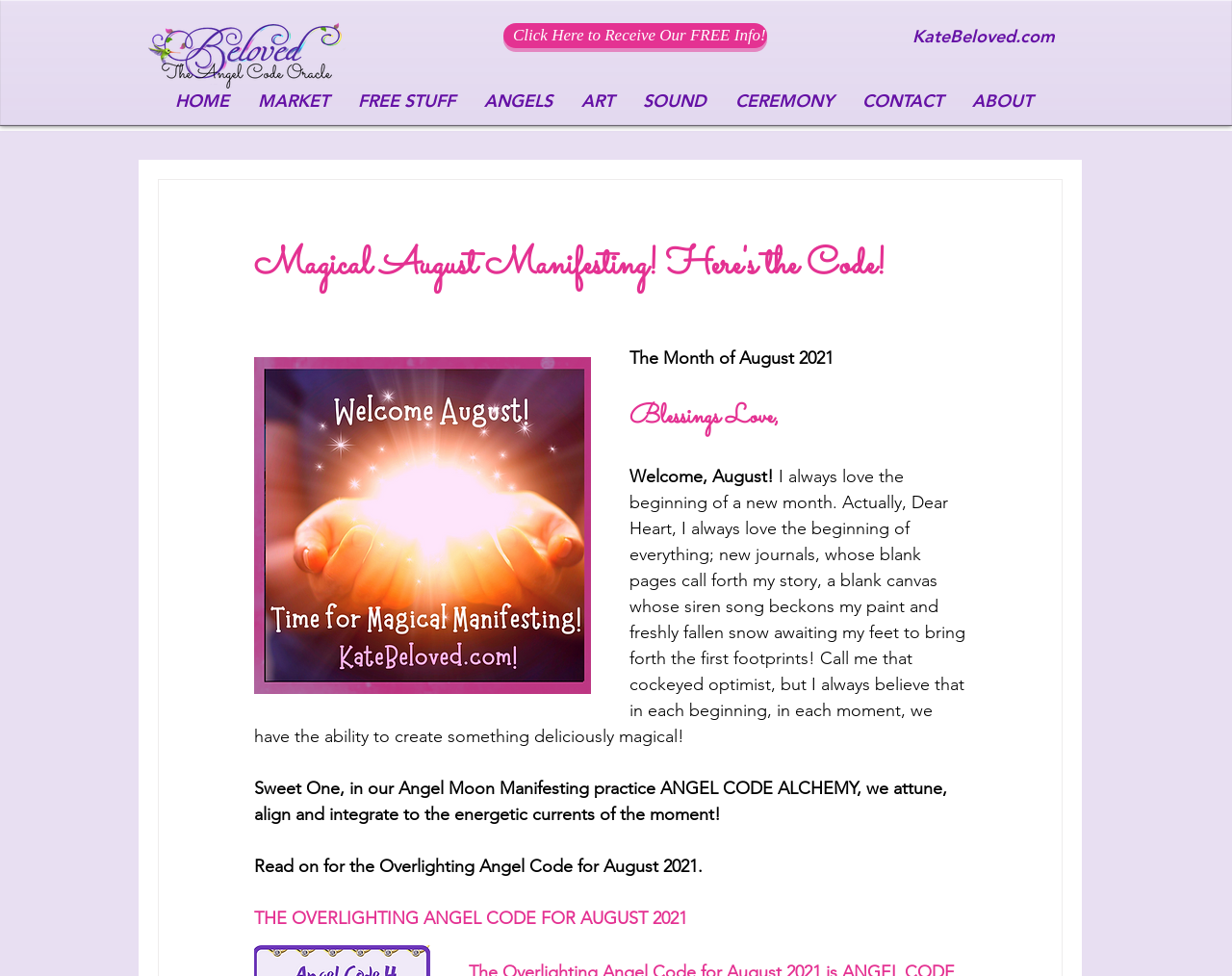Based on the element description: "FREE STUFF", identify the bounding box coordinates for this UI element. The coordinates must be four float numbers between 0 and 1, listed as [left, top, right, bottom].

[0.279, 0.077, 0.381, 0.129]